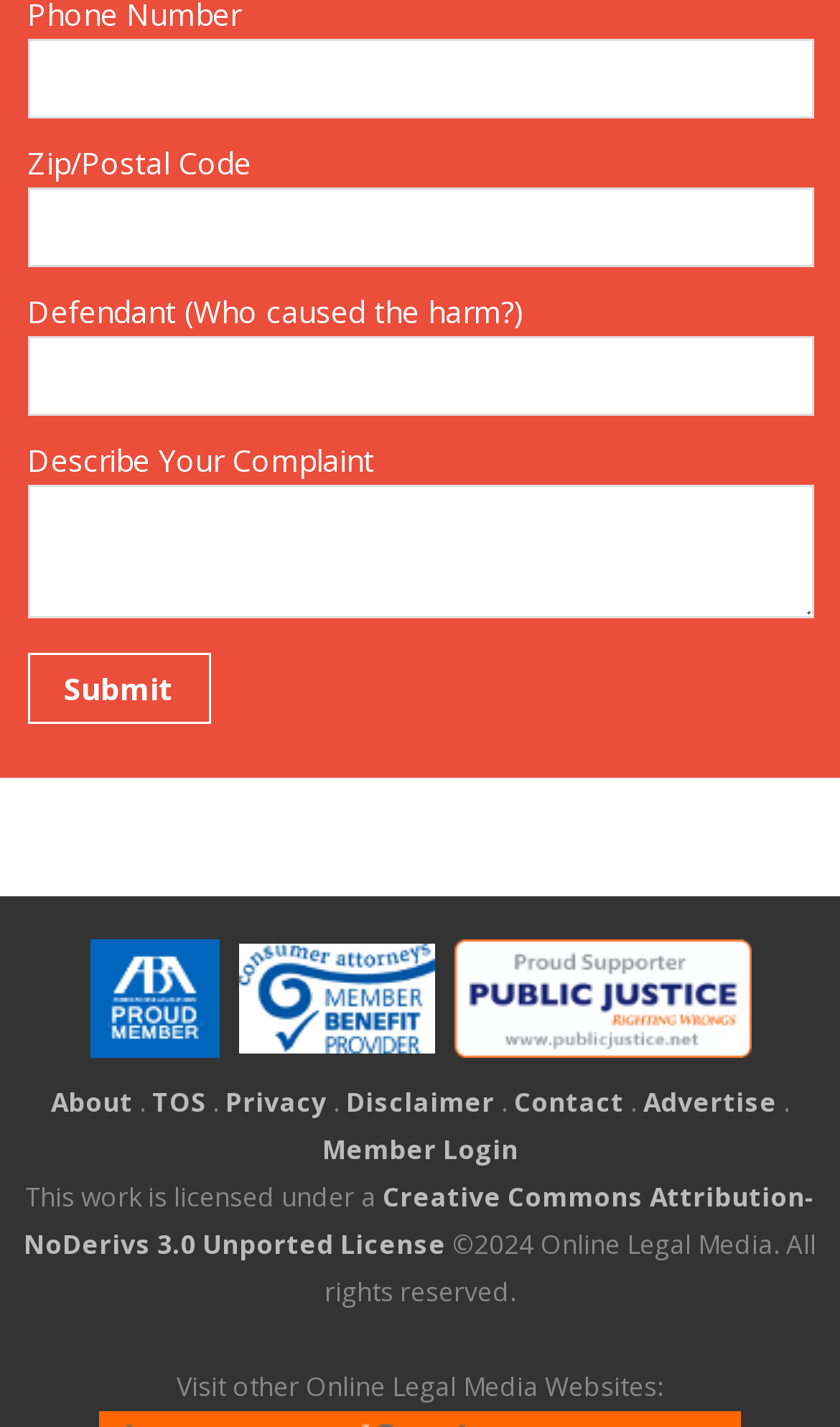Determine the bounding box coordinates (top-left x, top-left y, bottom-right x, bottom-right y) of the UI element described in the following text: TOS

[0.181, 0.76, 0.245, 0.786]